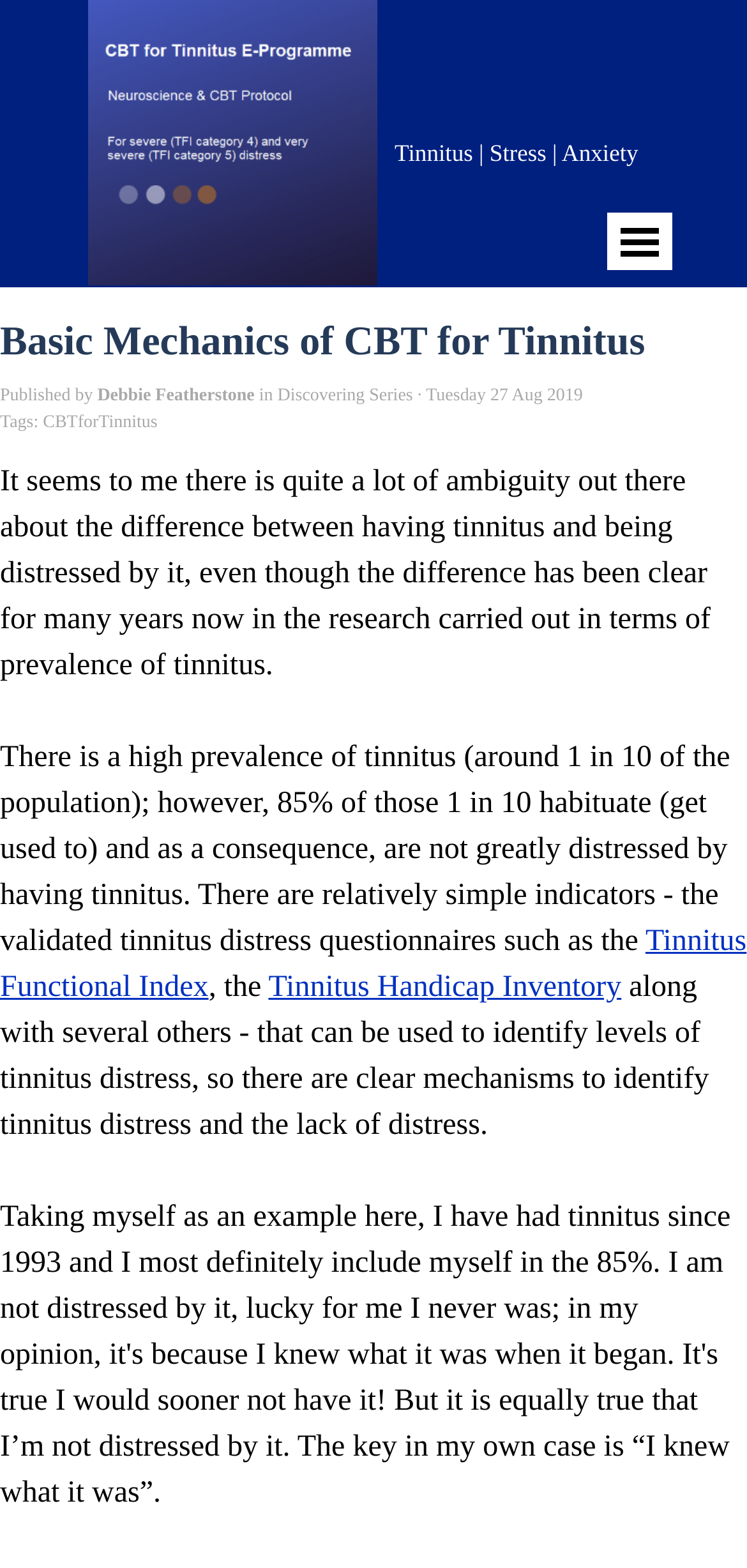Highlight the bounding box coordinates of the element you need to click to perform the following instruction: "Read the article about Basic Mechanics of CBT for Tinnitus."

[0.0, 0.297, 0.951, 0.435]